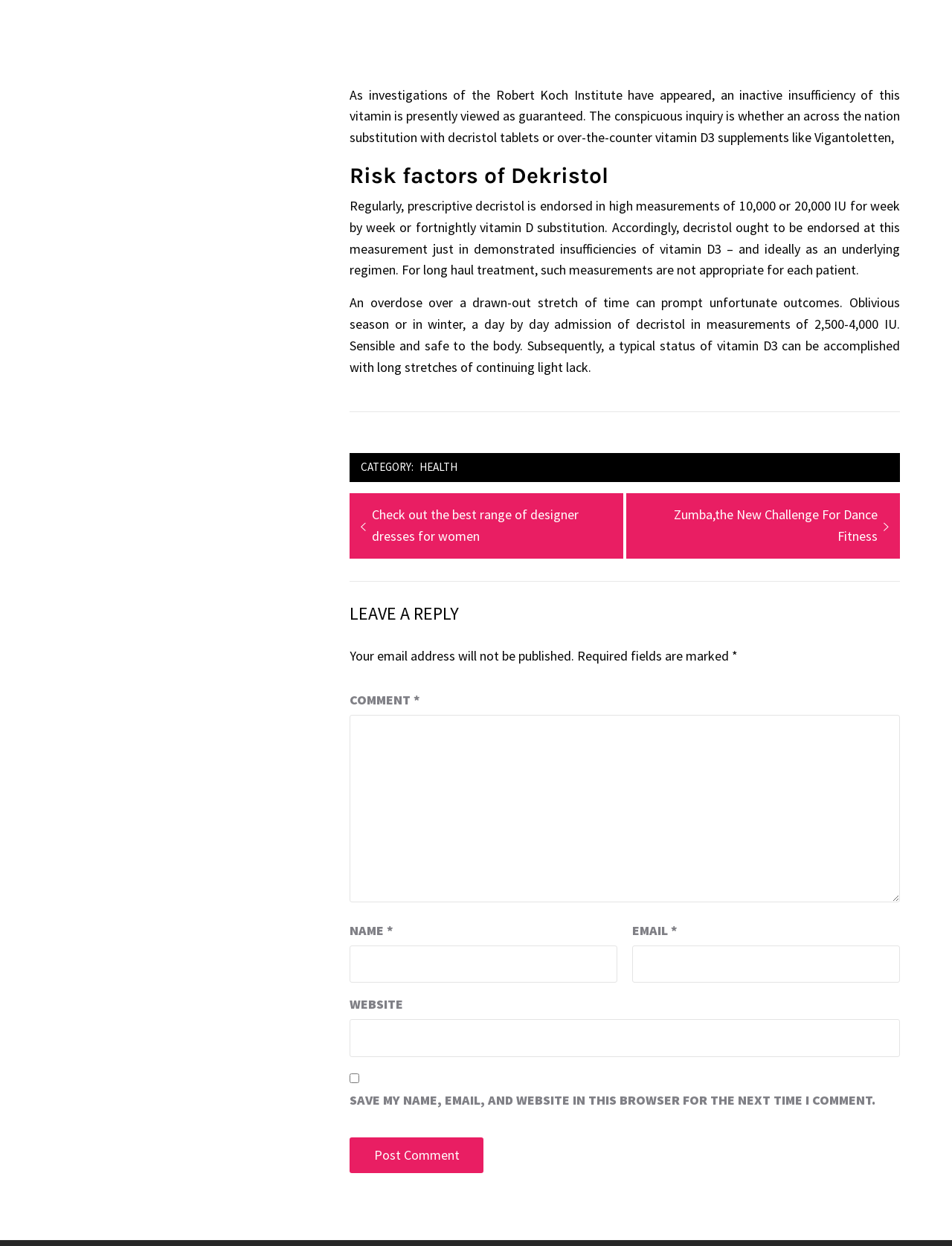Find the bounding box coordinates for the HTML element described as: "parent_node: WEBSITE name="url"". The coordinates should consist of four float values between 0 and 1, i.e., [left, top, right, bottom].

[0.367, 0.818, 0.945, 0.848]